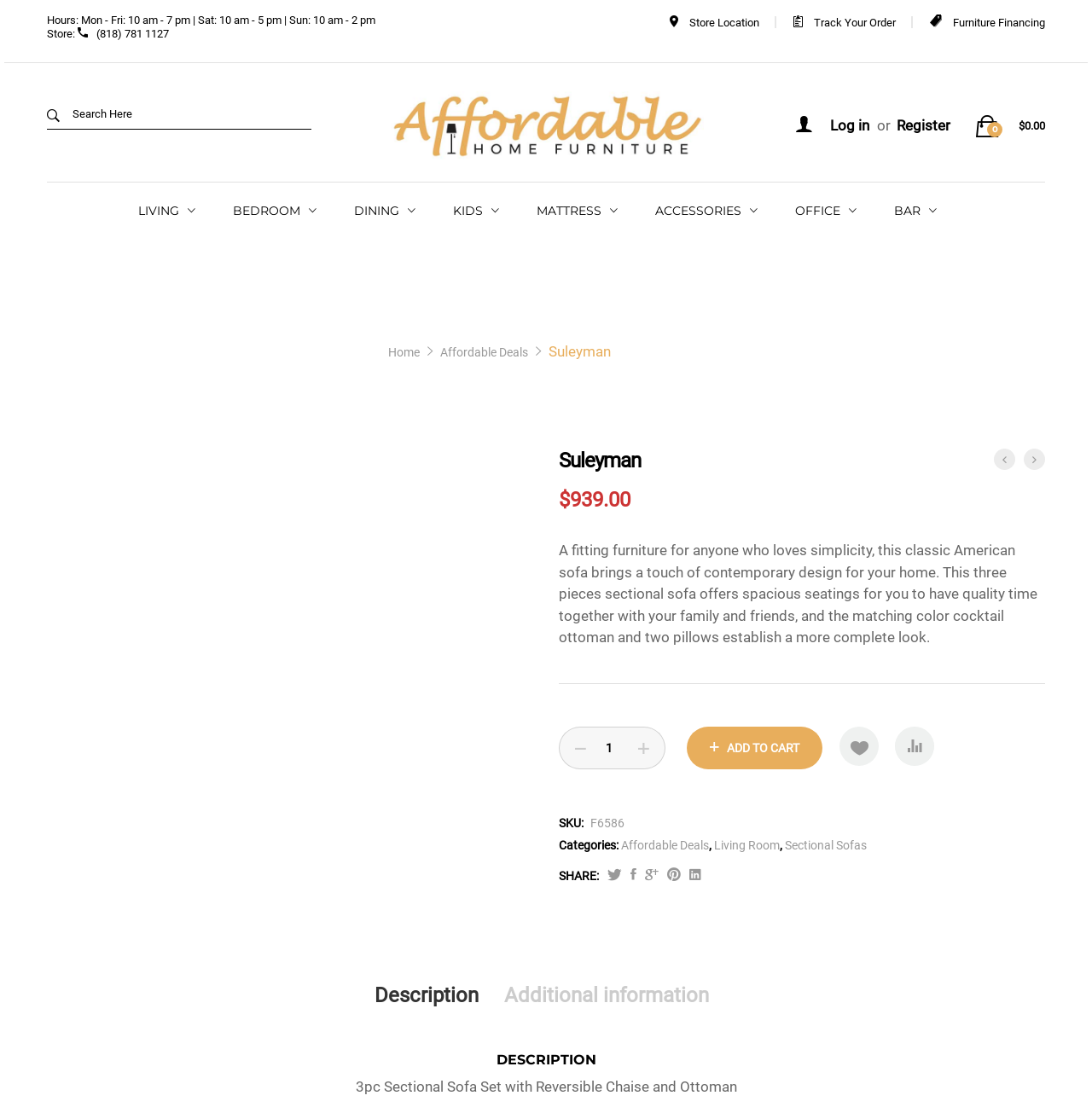Locate the bounding box coordinates of the item that should be clicked to fulfill the instruction: "Click the 'ENTER' button".

None